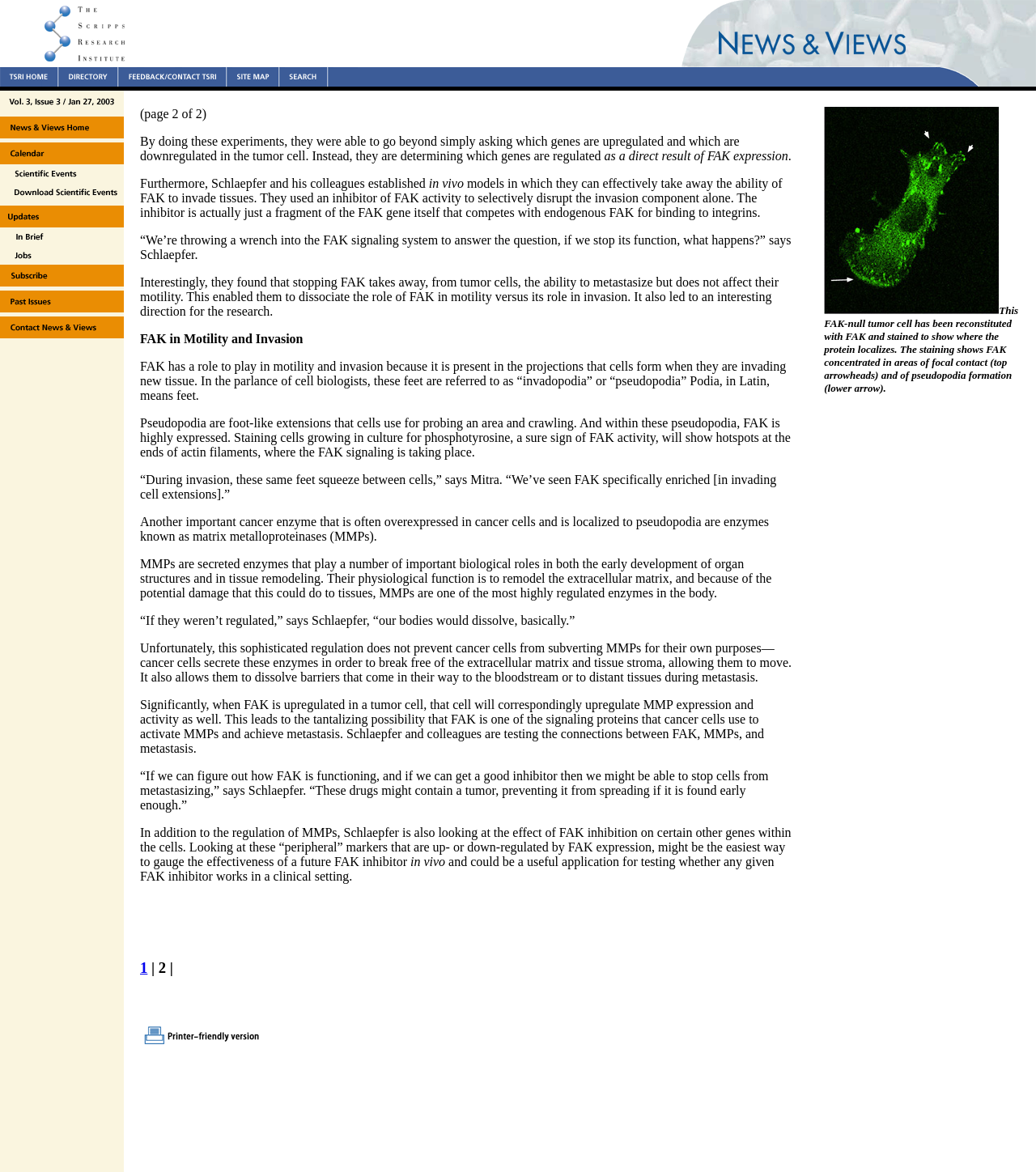Using the information from the screenshot, answer the following question thoroughly:
What is the potential application of FAK inhibitors?

According to the webpage, if researchers can develop effective FAK inhibitors, they may be able to prevent tumor cells from metastasizing, potentially containing the tumor and preventing it from spreading if caught early enough.